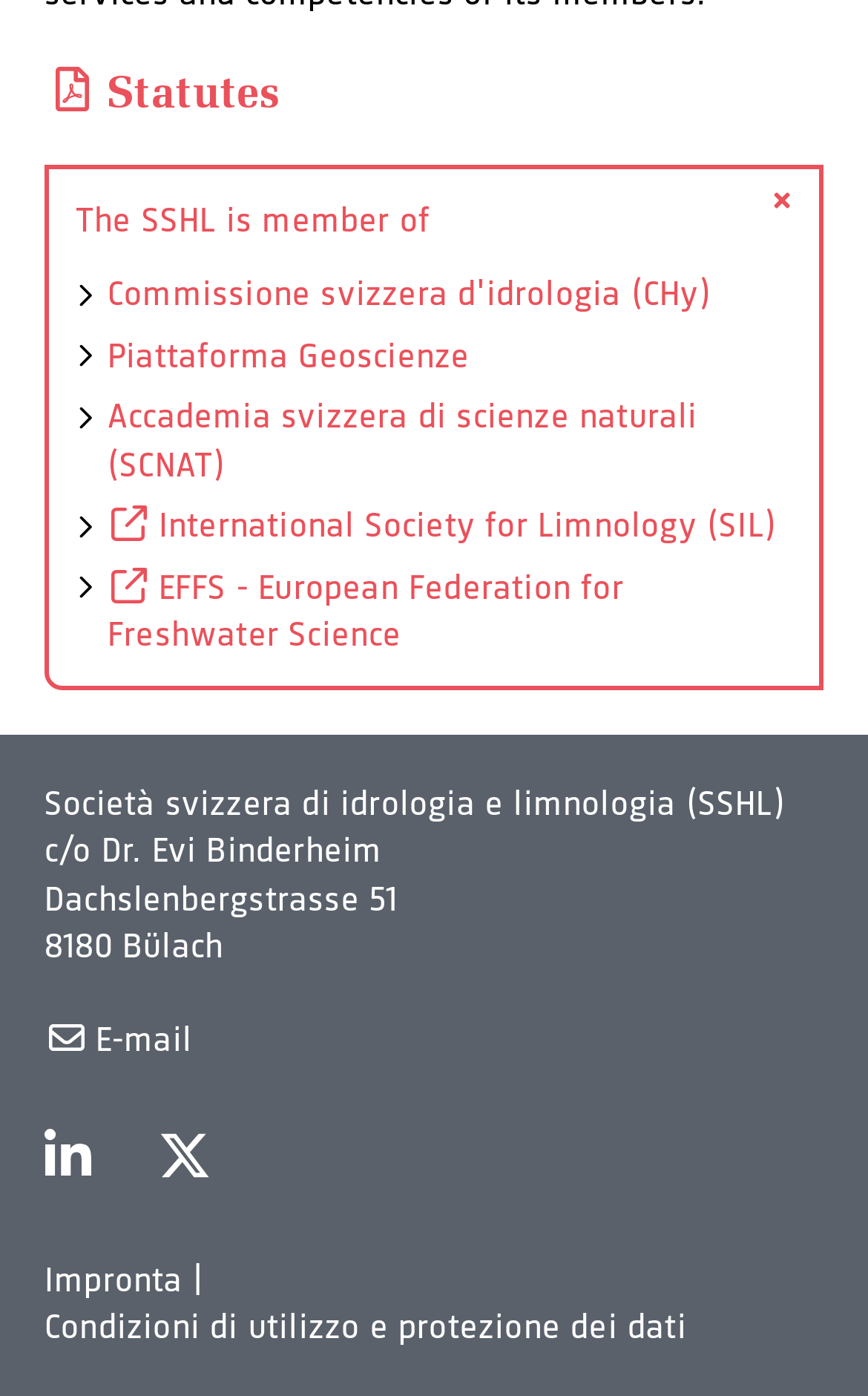Find the bounding box coordinates for the element described here: "Piattaforma Geoscienze".

[0.124, 0.237, 0.541, 0.269]